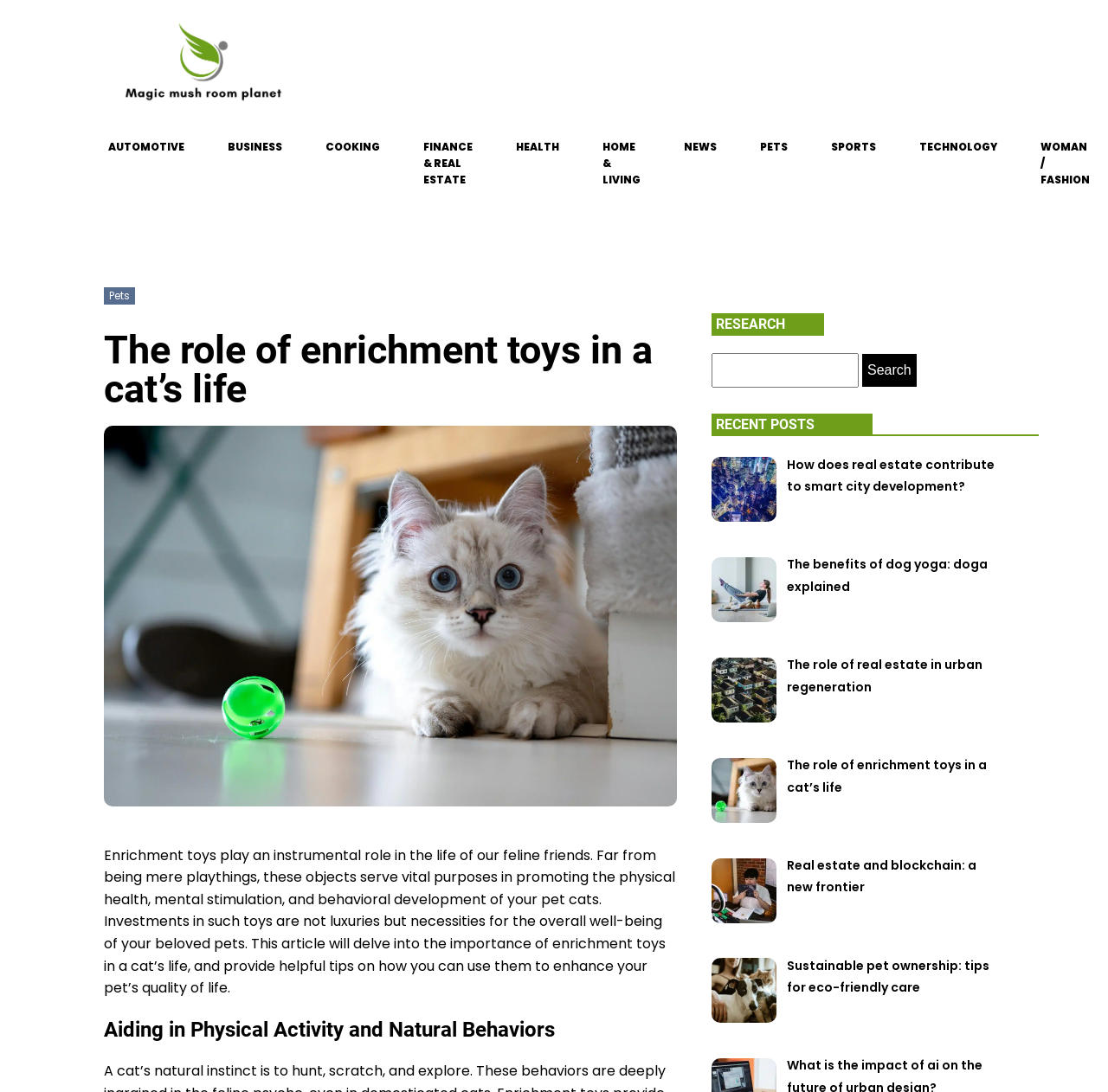Is there a search function on this webpage?
Give a one-word or short-phrase answer derived from the screenshot.

Yes